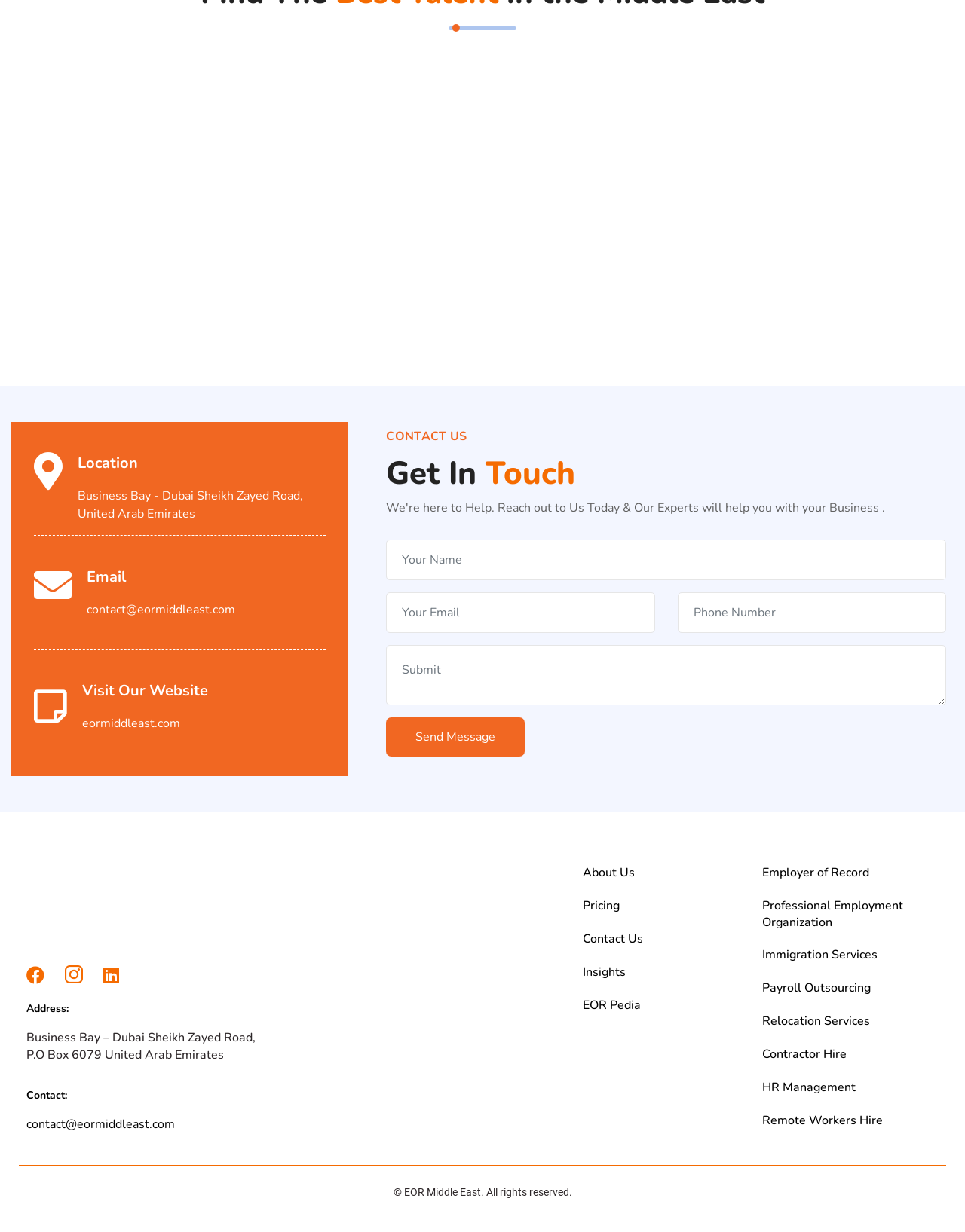Identify the bounding box for the described UI element. Provide the coordinates in (top-left x, top-left y, bottom-right x, bottom-right y) format with values ranging from 0 to 1: Egypt

[0.036, 0.25, 0.079, 0.267]